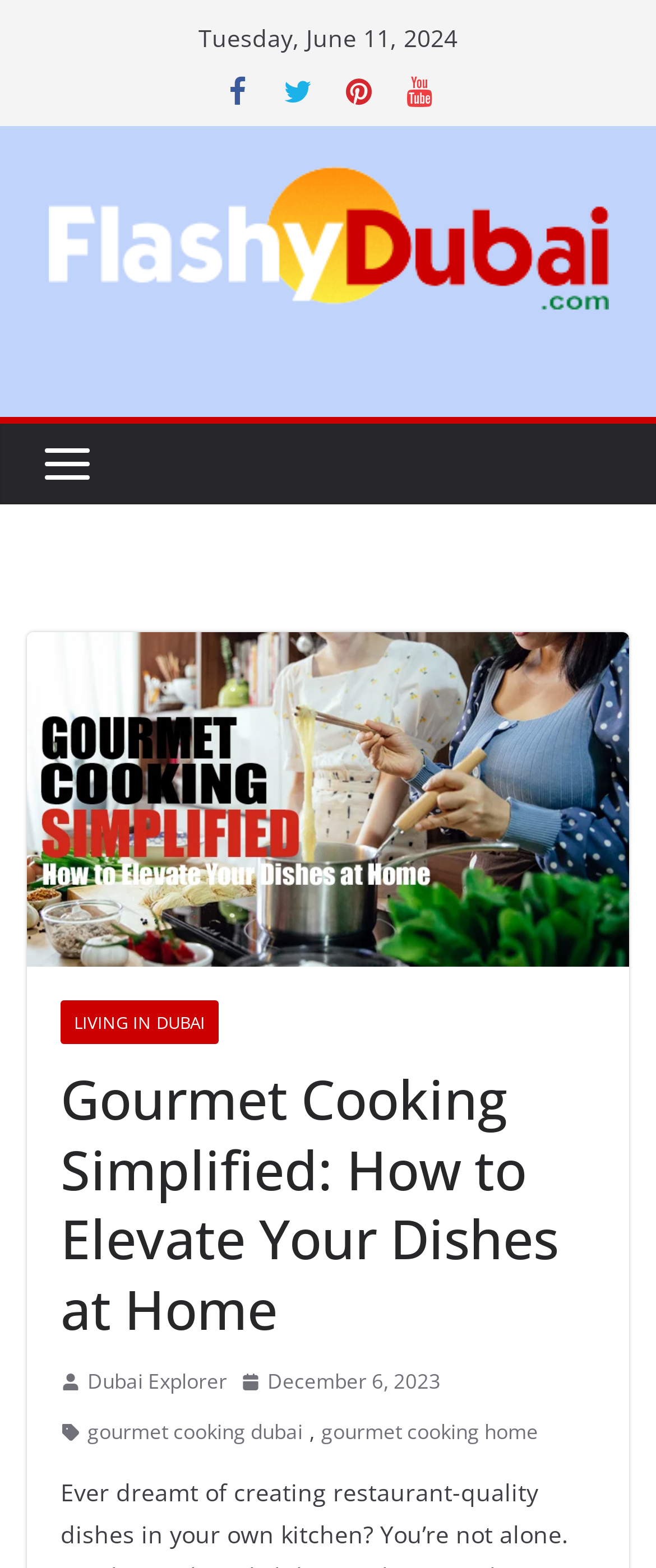Describe the webpage meticulously, covering all significant aspects.

The webpage is about gourmet cooking, specifically offering advice on kitchen essentials and time-saving techniques to make gourmet cooking accessible and enjoyable. 

At the top of the page, there is a date "Tuesday, June 11, 2024" and a row of four social media icons. Below the date, there is a link to "FlashyDubai.com" with a corresponding image. 

On the left side of the page, there is a smaller image, and below it, a larger image with the caption "Gourmet Cooking at Home in Dubai". 

The main content of the page starts with a heading "Gourmet Cooking Simplified: How to Elevate Your Dishes at Home" which is centered at the top. 

Below the heading, there are several links and images. On the left, there is a link to "LIVING IN DUBAI" and an image. On the right, there are links to "Dubai Explorer" and "December 6, 2023" with a corresponding image and time. 

Further down, there are more links and images, including a link to "gourmet cooking dubai" and "gourmet cooking home" separated by a comma.